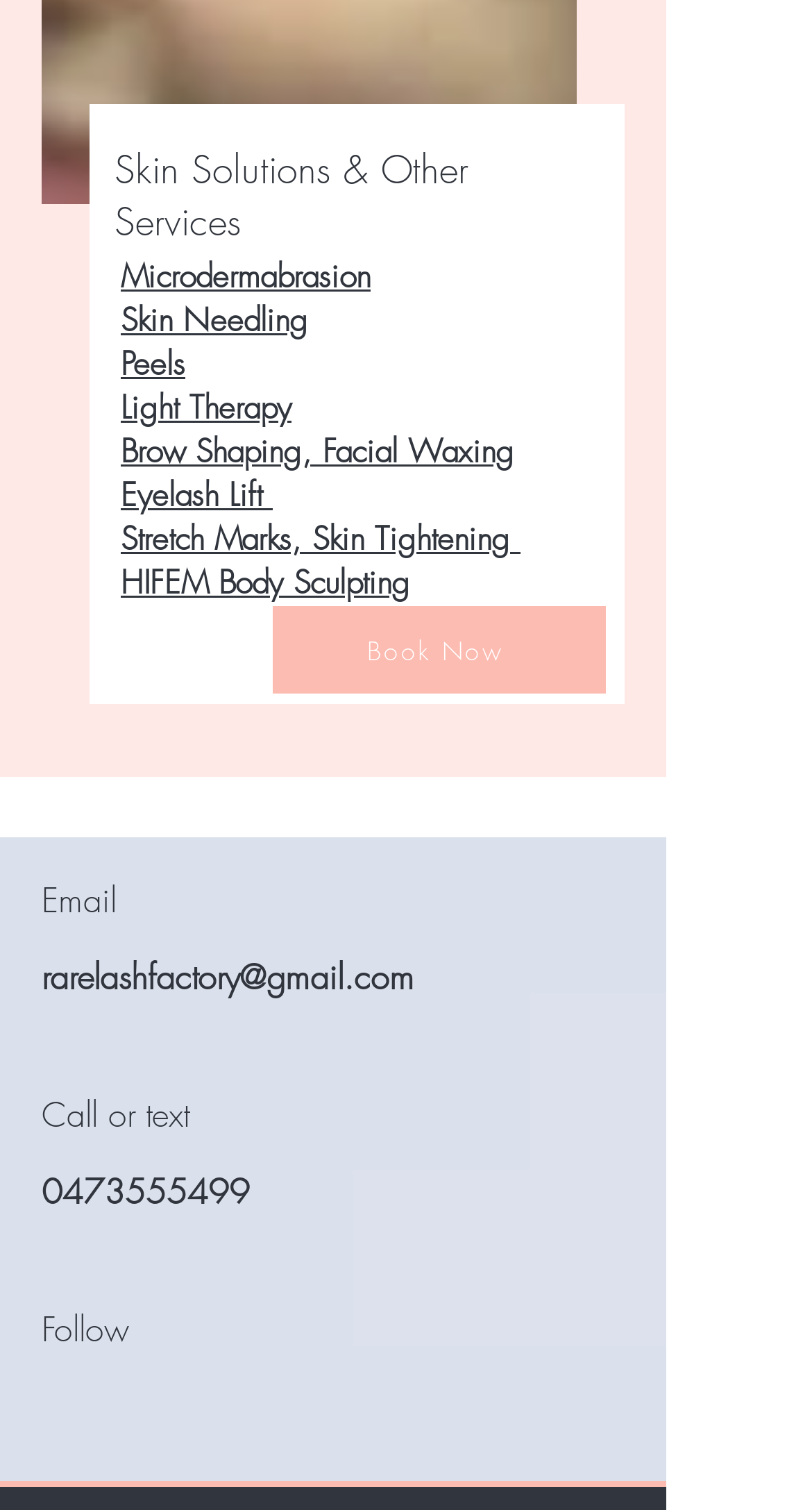Using the webpage screenshot and the element description Albany, determine the bounding box coordinates. Specify the coordinates in the format (top-left x, top-left y, bottom-right x, bottom-right y) with values ranging from 0 to 1.

None